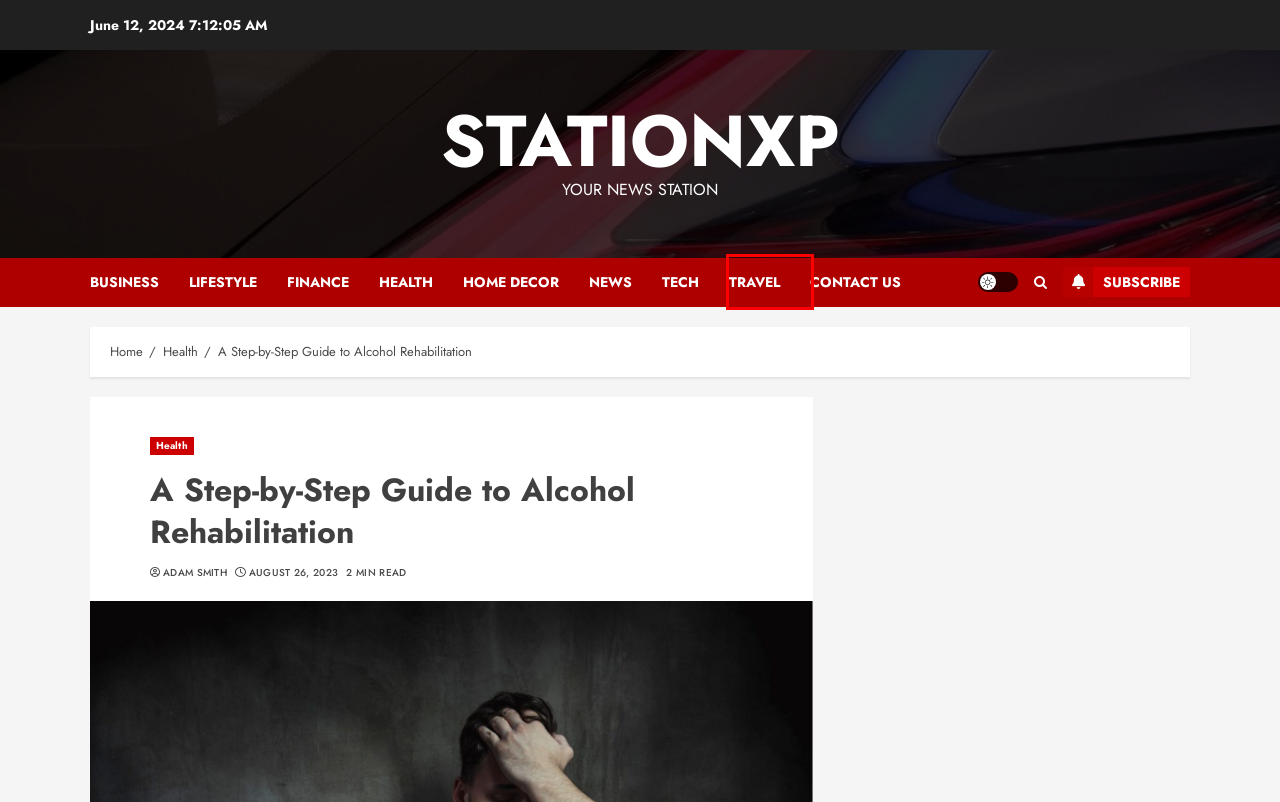Inspect the provided webpage screenshot, concentrating on the element within the red bounding box. Select the description that best represents the new webpage after you click the highlighted element. Here are the candidates:
A. Business Archives - StationXP
B. News Archives - StationXP
C. Adam Smith, Author at StationXP
D. Health Archives - StationXP
E. Lifestyle Archives - StationXP
F. August 2023 - StationXP
G. Contact Us - StationXP
H. Travel Archives - StationXP

H